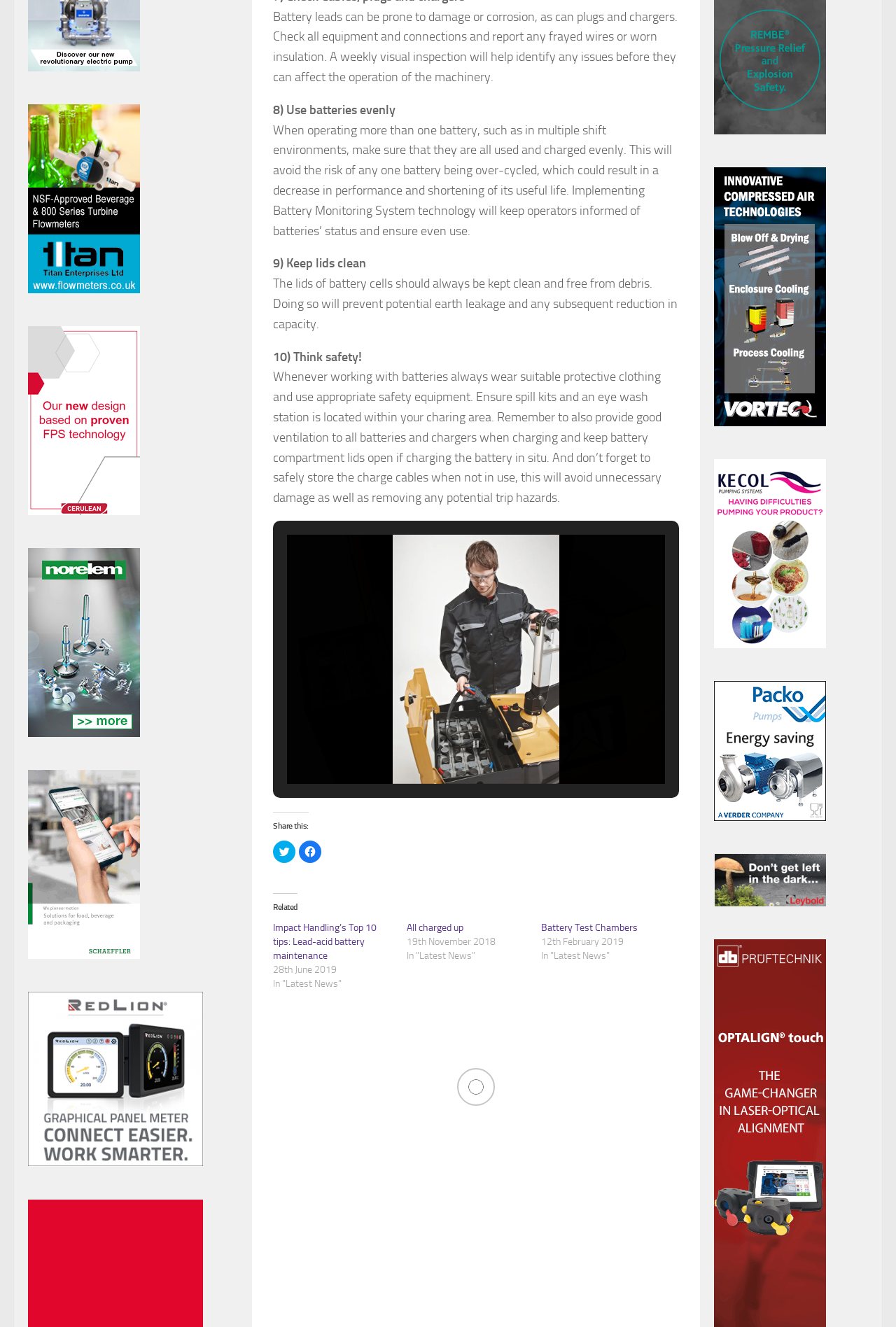What is the topic of the webpage?
Use the image to give a comprehensive and detailed response to the question.

The webpage appears to be providing tips and guidelines for maintaining batteries, as evident from the text content which discusses various aspects of battery care, such as inspecting equipment, using batteries evenly, and keeping lids clean.